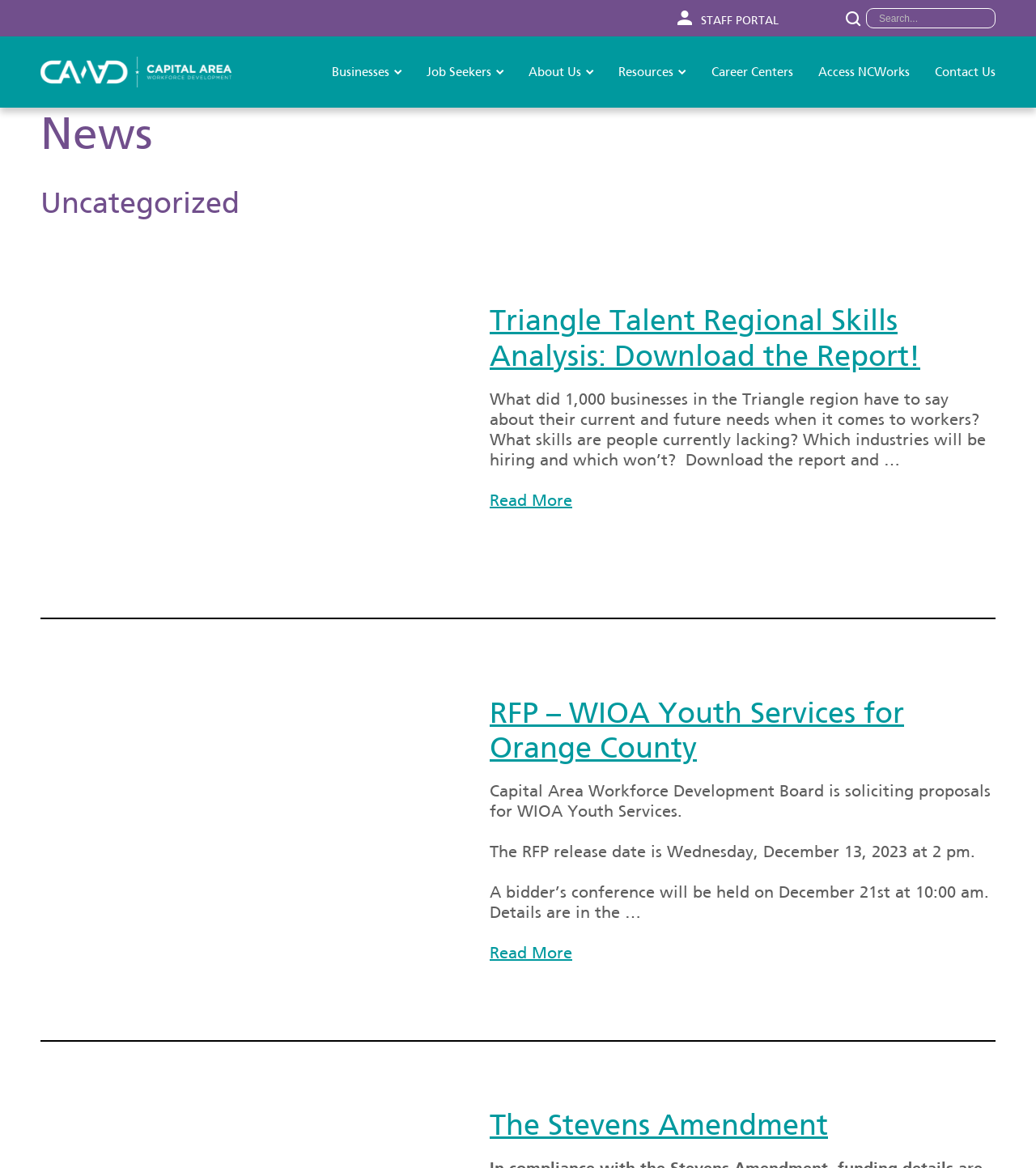What is the purpose of the 'Search...' textbox?
Please answer the question with a detailed response using the information from the screenshot.

The 'Search...' textbox is a required field that allows users to search for specific content on the website. Its presence suggests that the website has a large amount of content that users may want to search through.